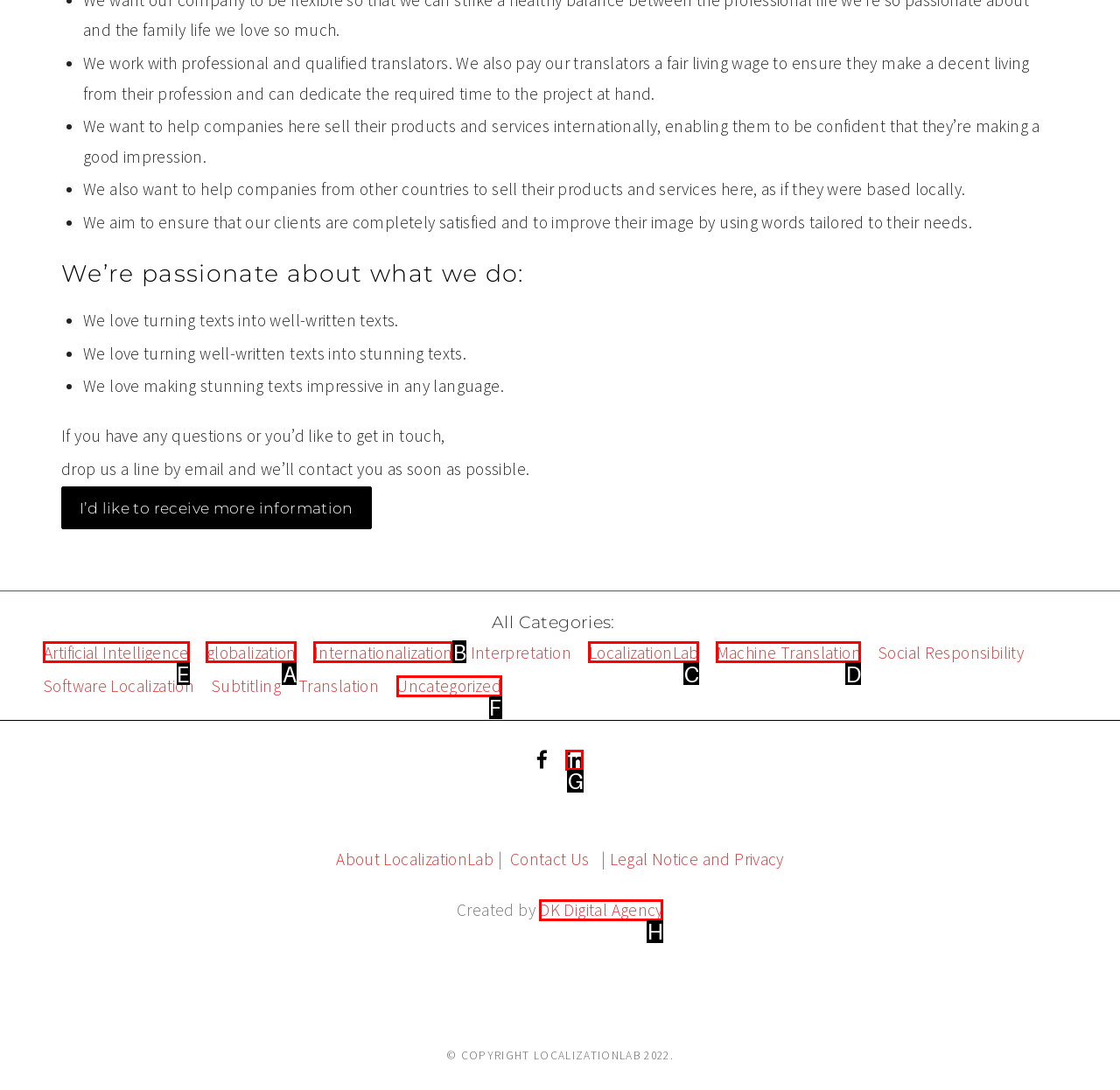Based on the choices marked in the screenshot, which letter represents the correct UI element to perform the task: Explore Artificial Intelligence?

E